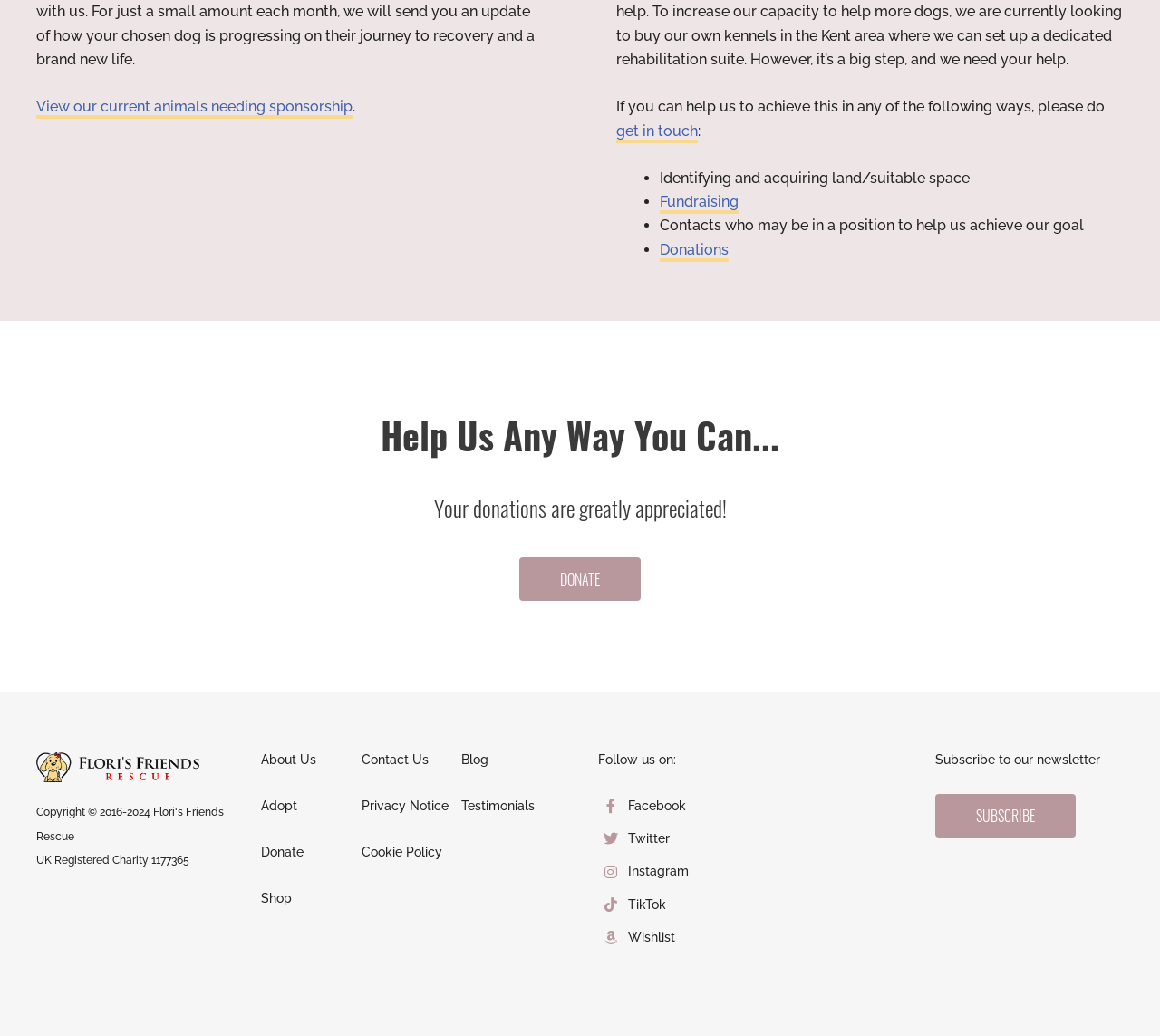Locate the bounding box coordinates of the element that should be clicked to fulfill the instruction: "Go to KPI cockpit".

None